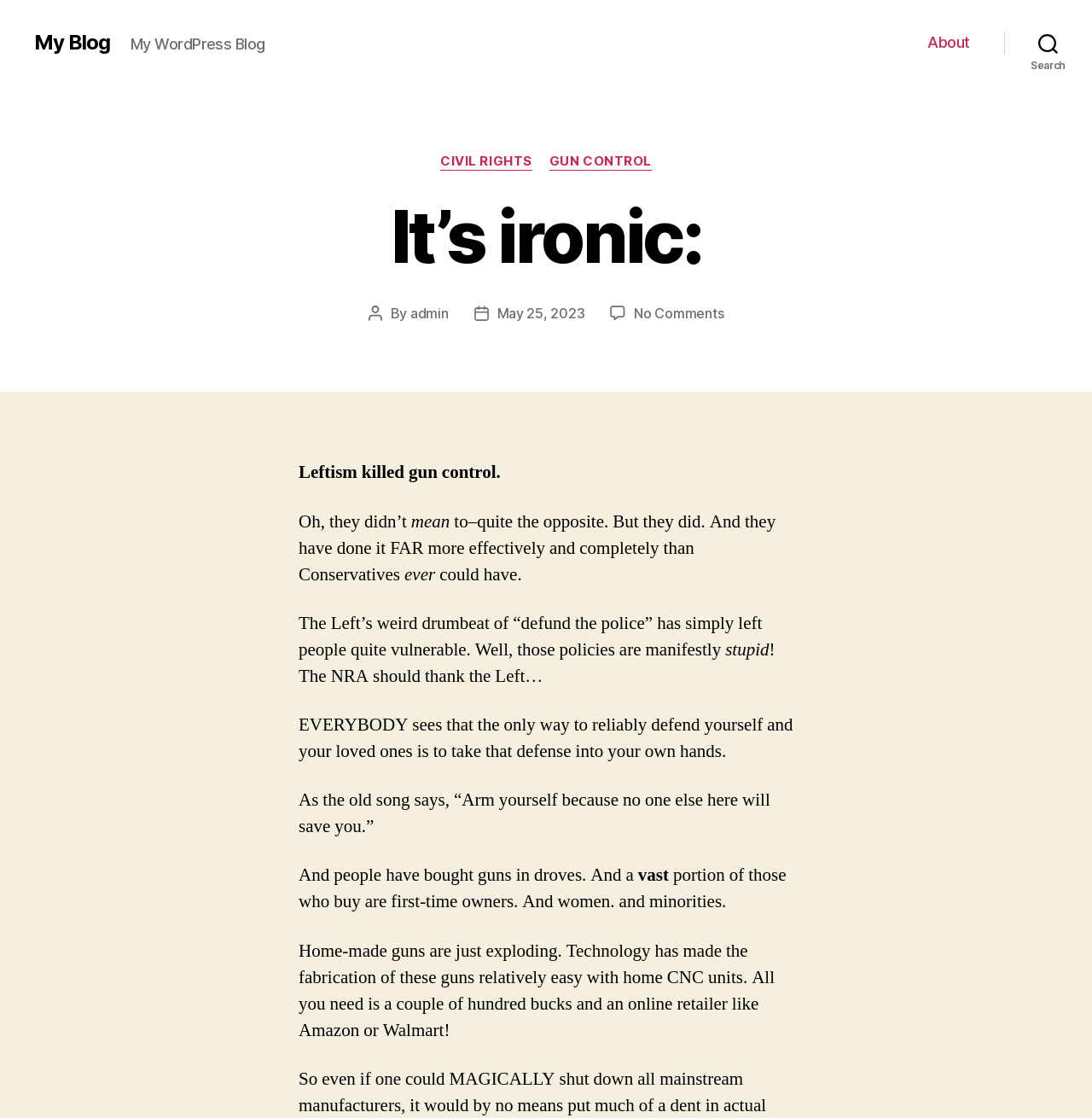Identify the bounding box coordinates of the clickable section necessary to follow the following instruction: "Click on the 'CIVIL RIGHTS' category". The coordinates should be presented as four float numbers from 0 to 1, i.e., [left, top, right, bottom].

[0.403, 0.137, 0.487, 0.152]